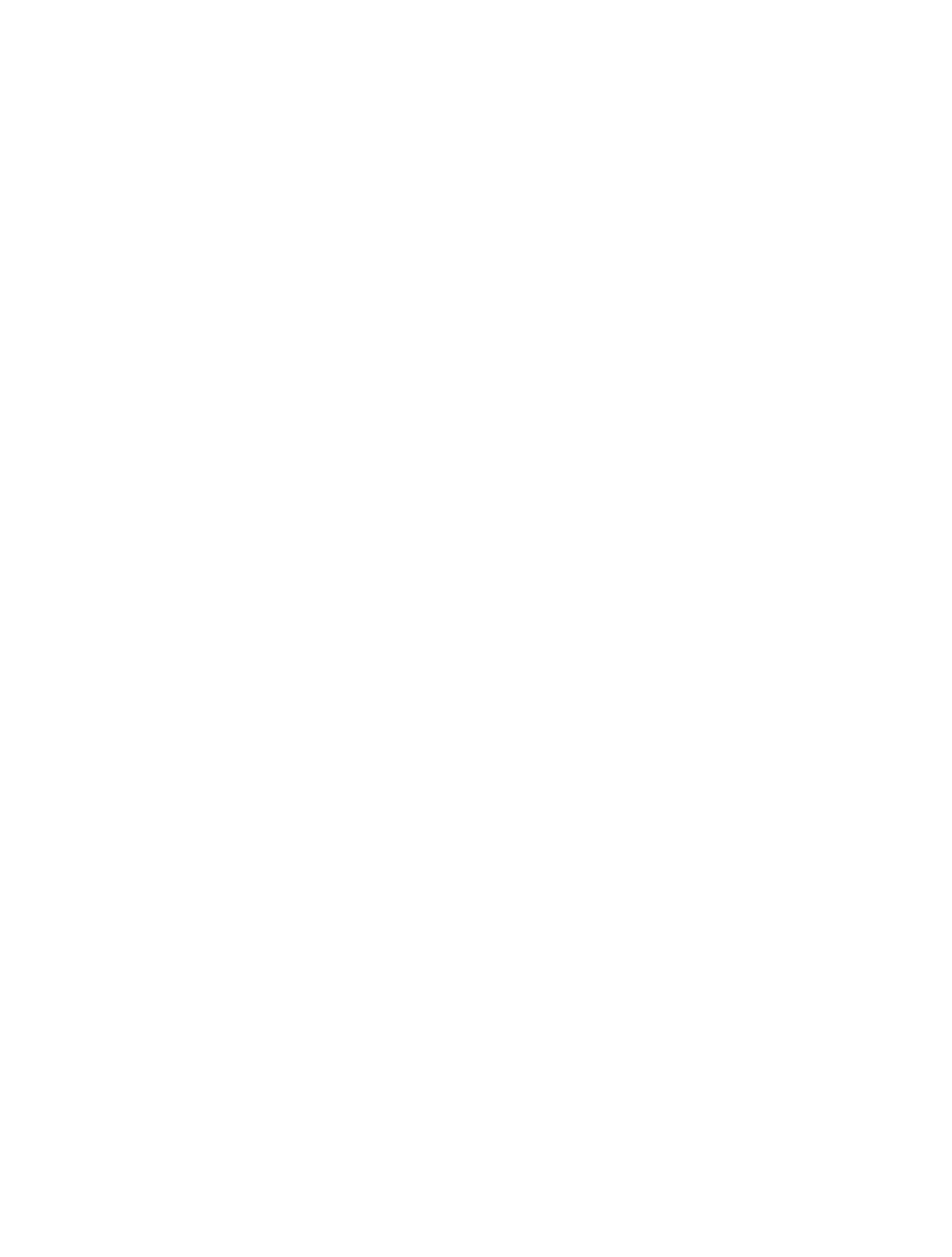Determine the bounding box coordinates of the target area to click to execute the following instruction: "Click on the link to Mercy Corps."

[0.055, 0.746, 0.166, 0.763]